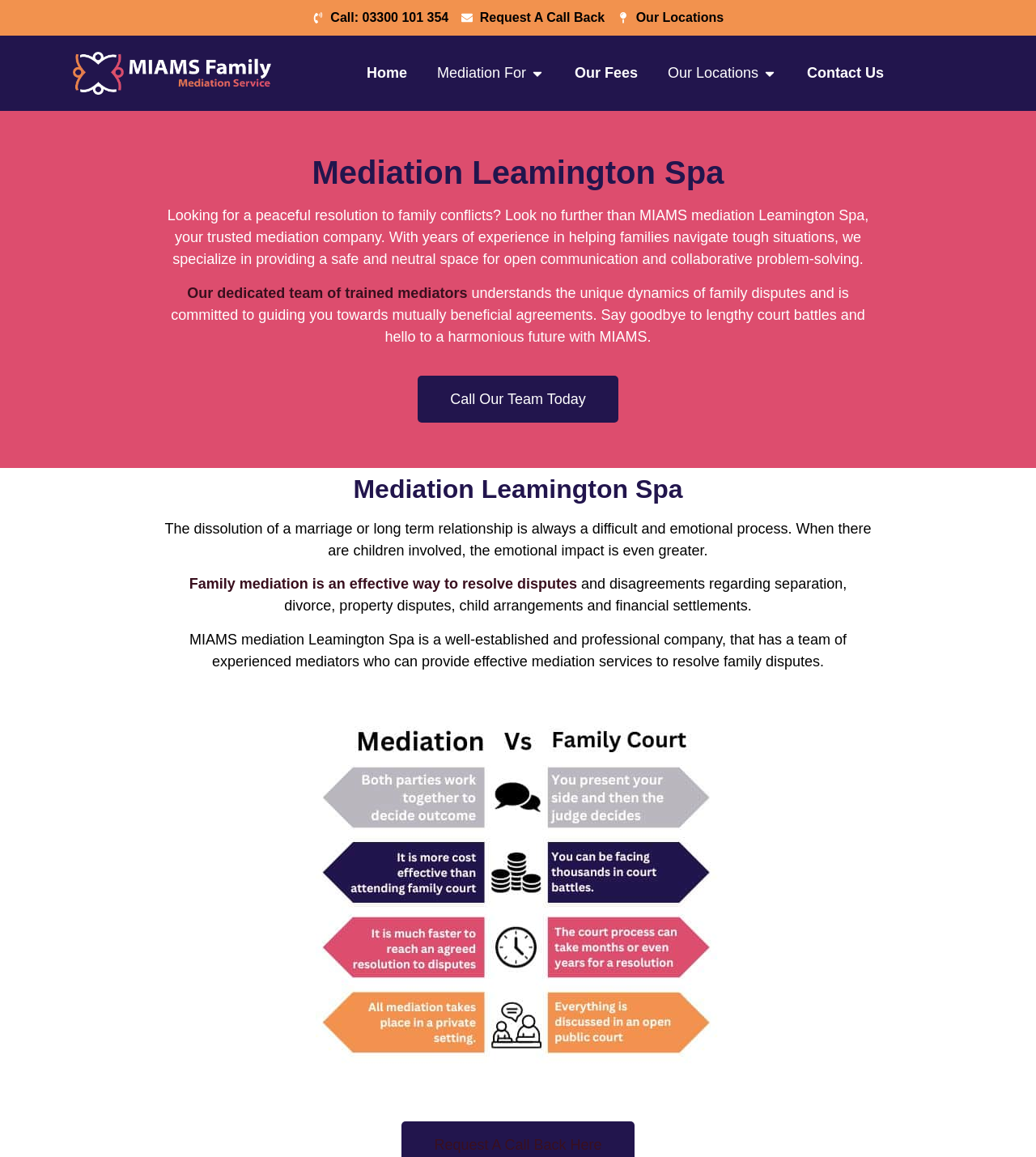Locate the bounding box coordinates of the element that needs to be clicked to carry out the instruction: "Contact us". The coordinates should be given as four float numbers ranging from 0 to 1, i.e., [left, top, right, bottom].

[0.779, 0.054, 0.853, 0.073]